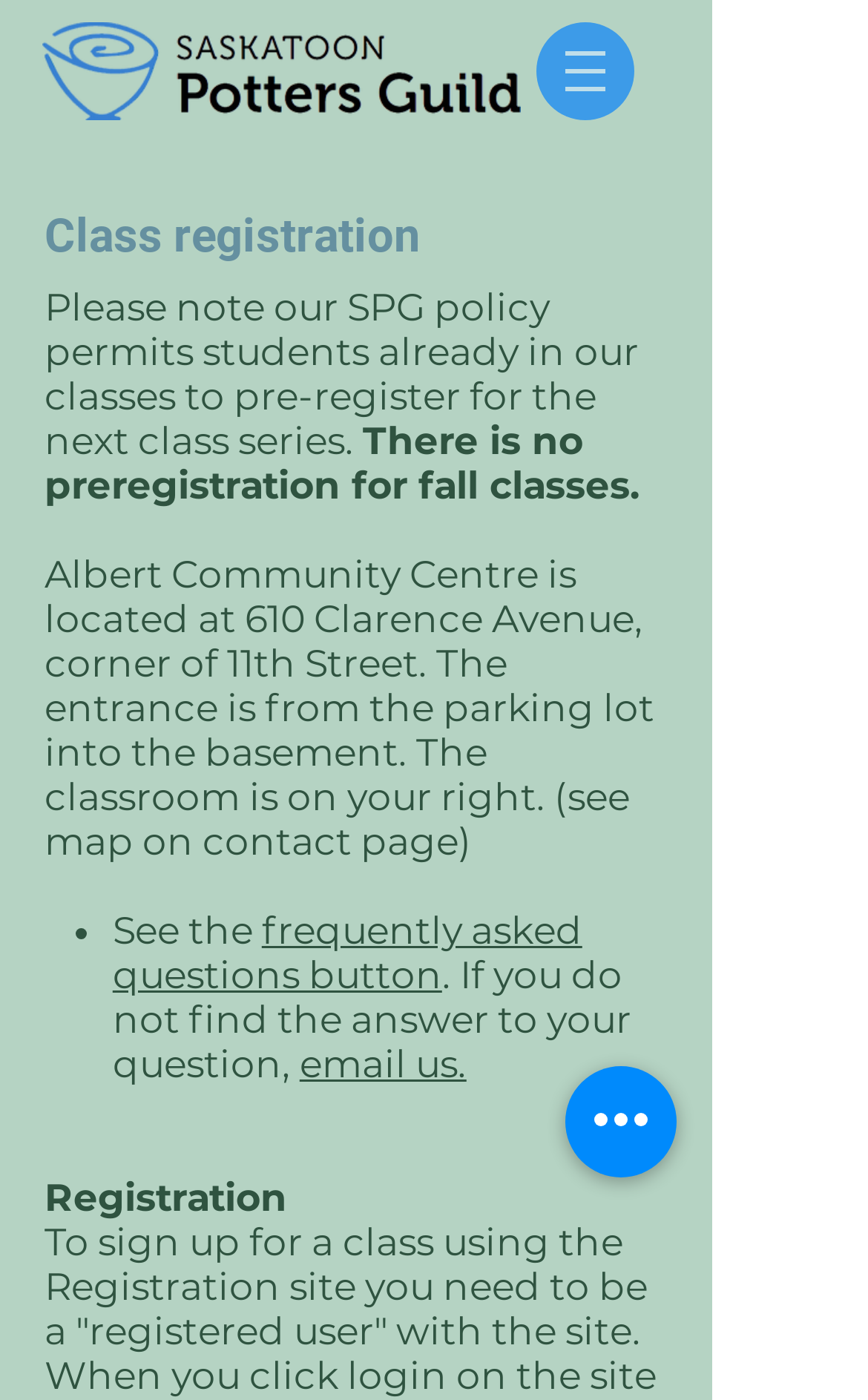What is the purpose of the Registration site?
Please use the image to provide an in-depth answer to the question.

I inferred this information by reading the heading element that mentions 'Class registration' and the static text elements that explain the registration process, which suggests that the purpose of the Registration site is to facilitate class registration.